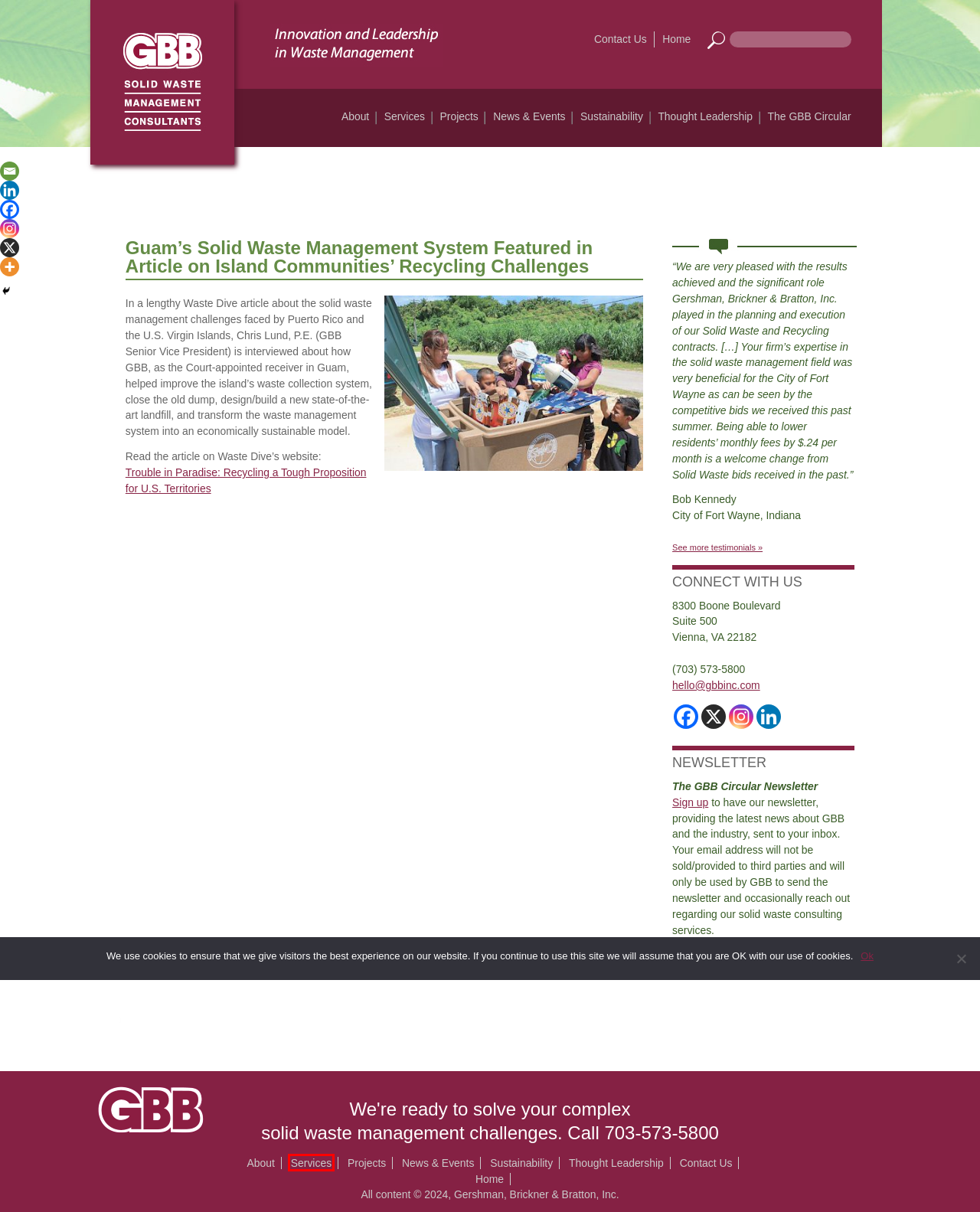Check out the screenshot of a webpage with a red rectangle bounding box. Select the best fitting webpage description that aligns with the new webpage after clicking the element inside the bounding box. Here are the candidates:
A. Trouble in paradise: Recycling a tough proposition for US territories | Waste Dive
B. Projects - Gershman, Brickner & Bratton, Inc. (GBB)
C. GBB - Solid Waste Management Consulting Services and Expertise
D. Contact Us - Gershman, Brickner & Bratton, Inc. (GBB)
E. GBB Newsletters - Gershman, Brickner & Bratton, Inc. (GBB)
F. Customer Testimonials
G. Gershman, Brickner & Bratton, Inc - Solid Waste Management Consultant
H. News & Events - Gershman, Brickner & Bratton, Inc. (GBB)

C